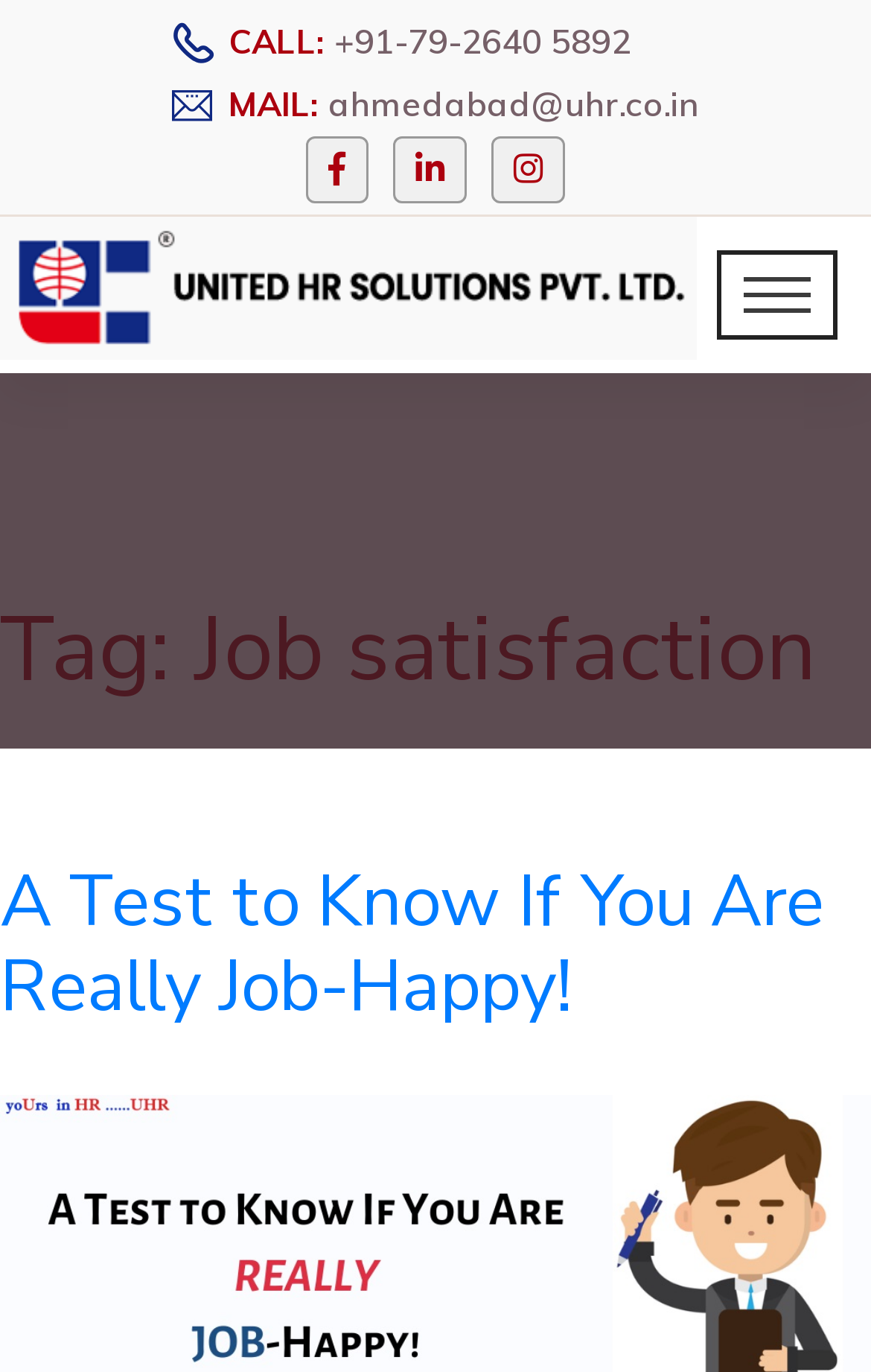How many social media links are there?
Provide a one-word or short-phrase answer based on the image.

3